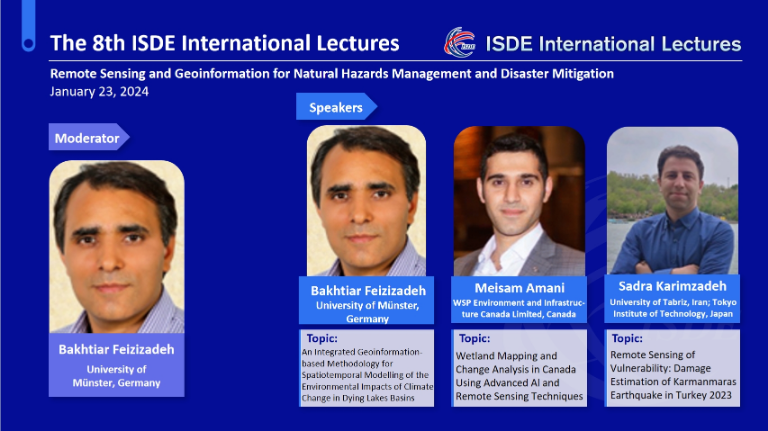Describe every significant element in the image thoroughly.

The image highlights the 8th ISDE International Lectures held on January 23, 2024, focusing on "Remote Sensing and Geoinformation for Natural Hazards Management and Disaster Mitigation." It features Bakhtiar Feizizadeh from the University of Münster, Germany, serving as the moderator. 

The speakers include:
- **Bakhtiar Feizizadeh**: Discussing the integrated geoinformation-based methodology for spatiotemporal modeling of the environmental impacts of climate change in dying lake basins.
- **Meisam Amani**: From WSP Environment and Infrastructure Canada Limited, presenting on wetland mapping and change analysis practices in Canada using advanced AI and remote sensing techniques.
- **Sadra Karimzadeh**: Representing the University of Tabriz, Iran, and the Tokyo Institute of Technology, Japan, focusing on remote sensing of vulnerability, specifically pertaining to damage estimation from the Karamanmaras earthquake in Turkey in 2023.

This conference brought together experts to share insights and methodologies crucial for addressing modern environmental challenges.